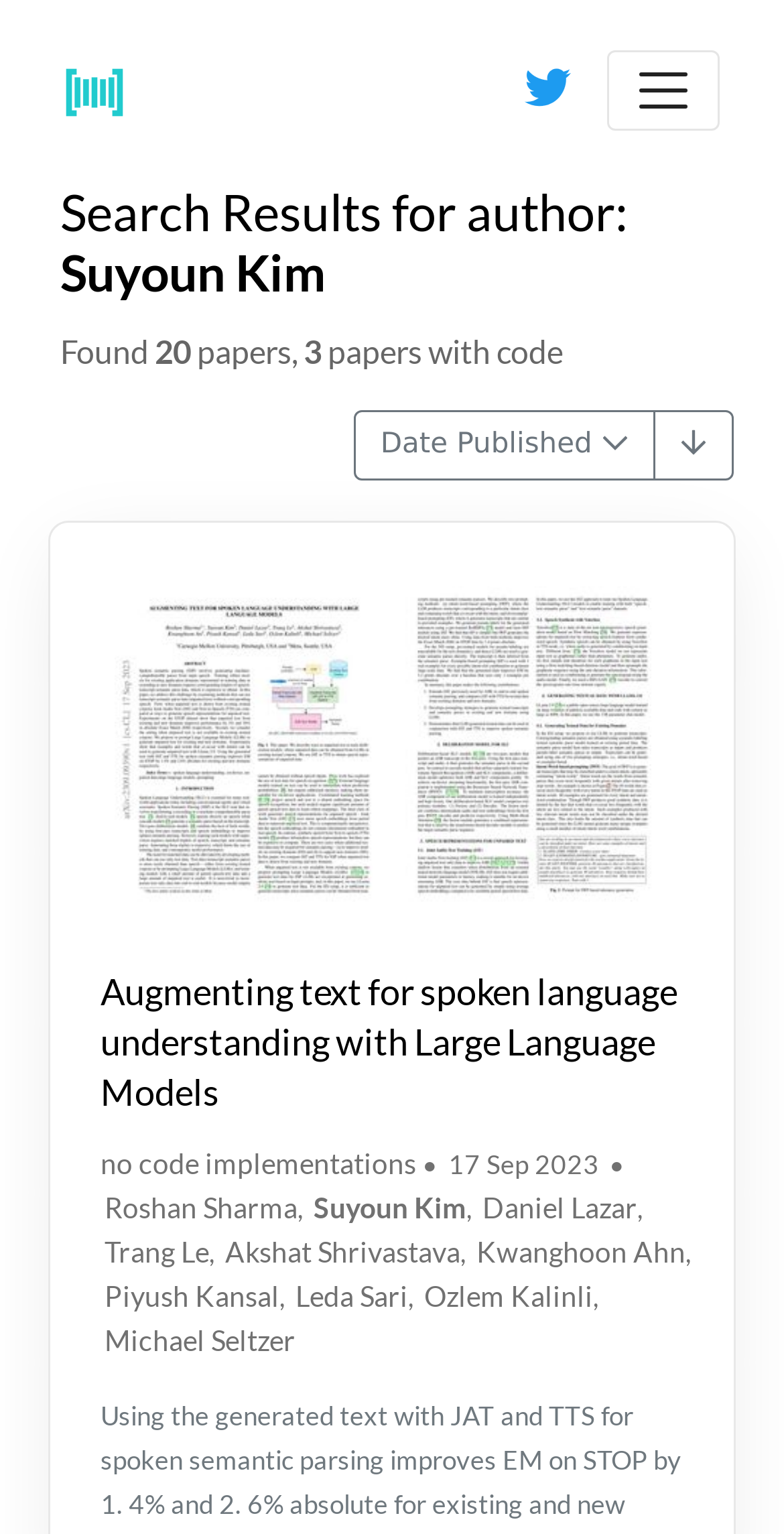Determine the bounding box coordinates of the region to click in order to accomplish the following instruction: "View profile of author Roshan Sharma". Provide the coordinates as four float numbers between 0 and 1, specifically [left, top, right, bottom].

[0.133, 0.776, 0.379, 0.798]